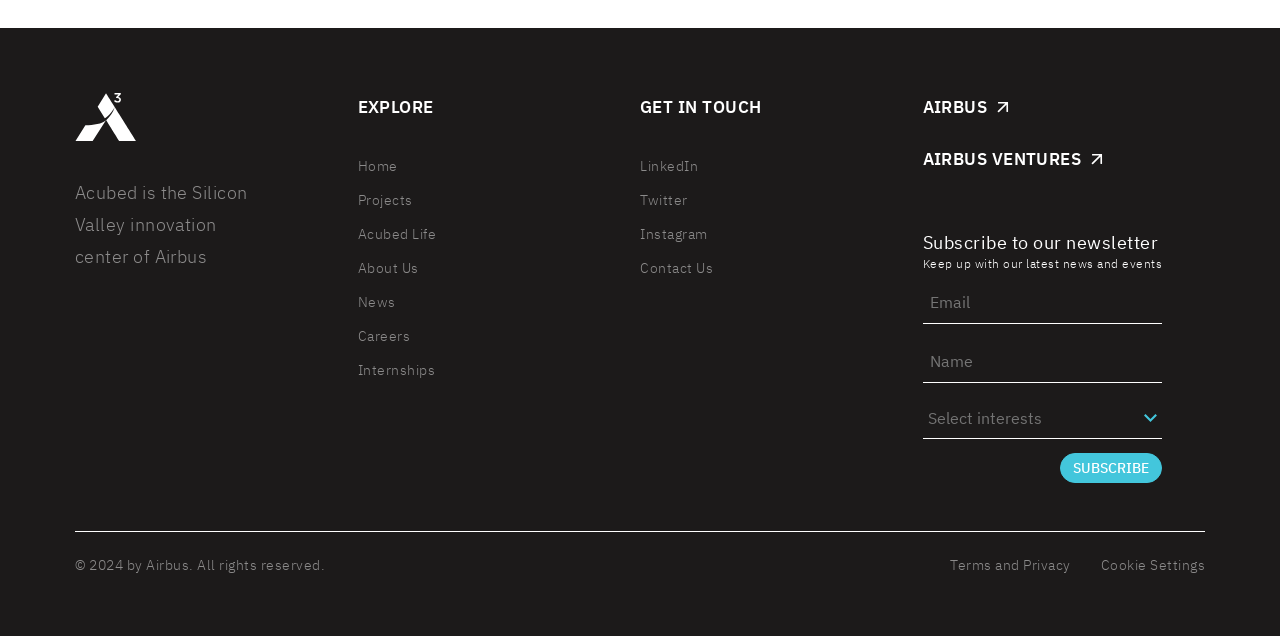Using the information in the image, give a comprehensive answer to the question: 
What is the copyright year of the website?

The copyright year can be found at the bottom of the webpage, where it is stated '© 2024 by Airbus. All rights reserved'.